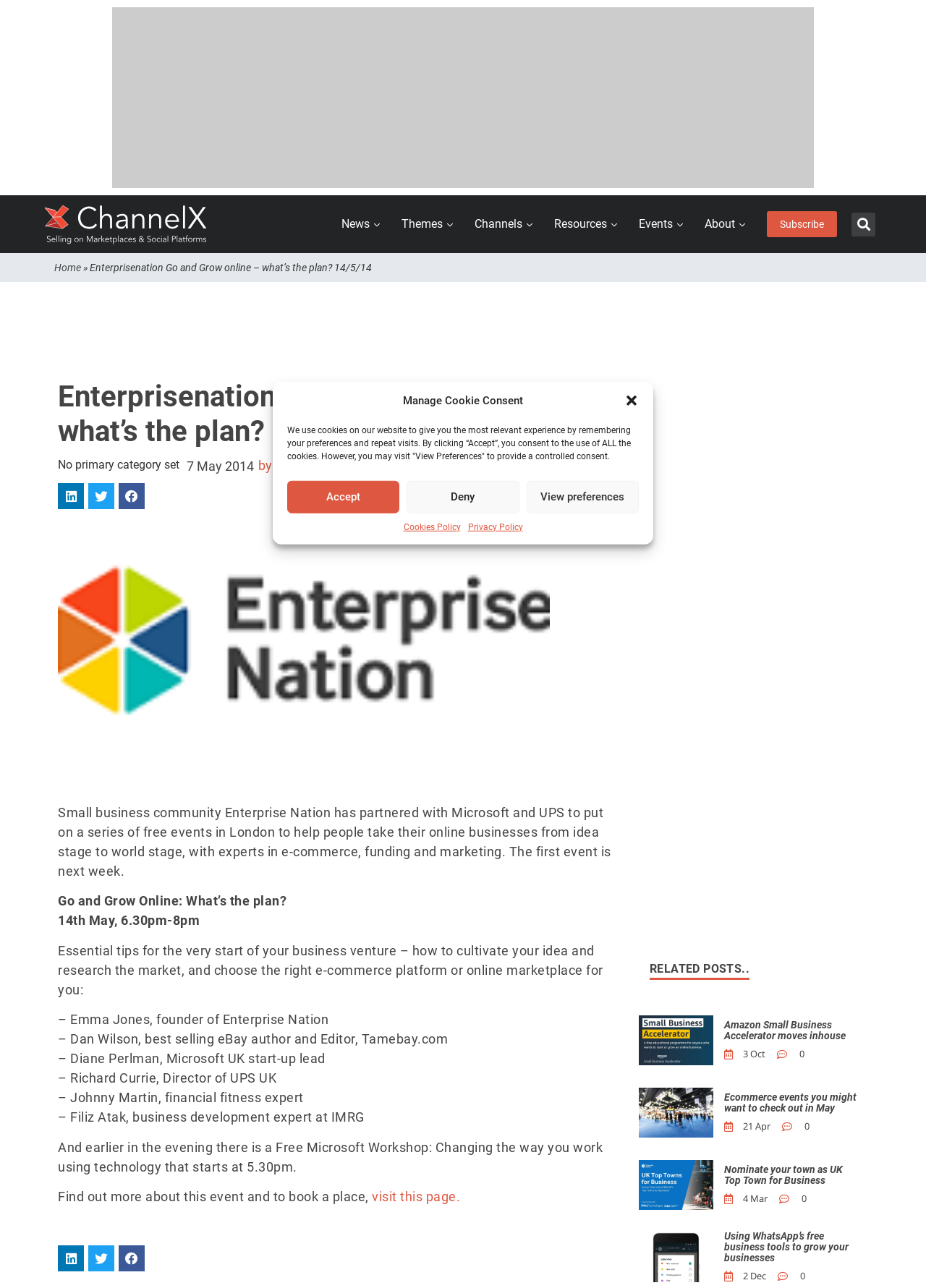Based on the element description HOME, identify the bounding box coordinates for the UI element. The coordinates should be in the format (top-left x, top-left y, bottom-right x, bottom-right y) and within the 0 to 1 range.

None